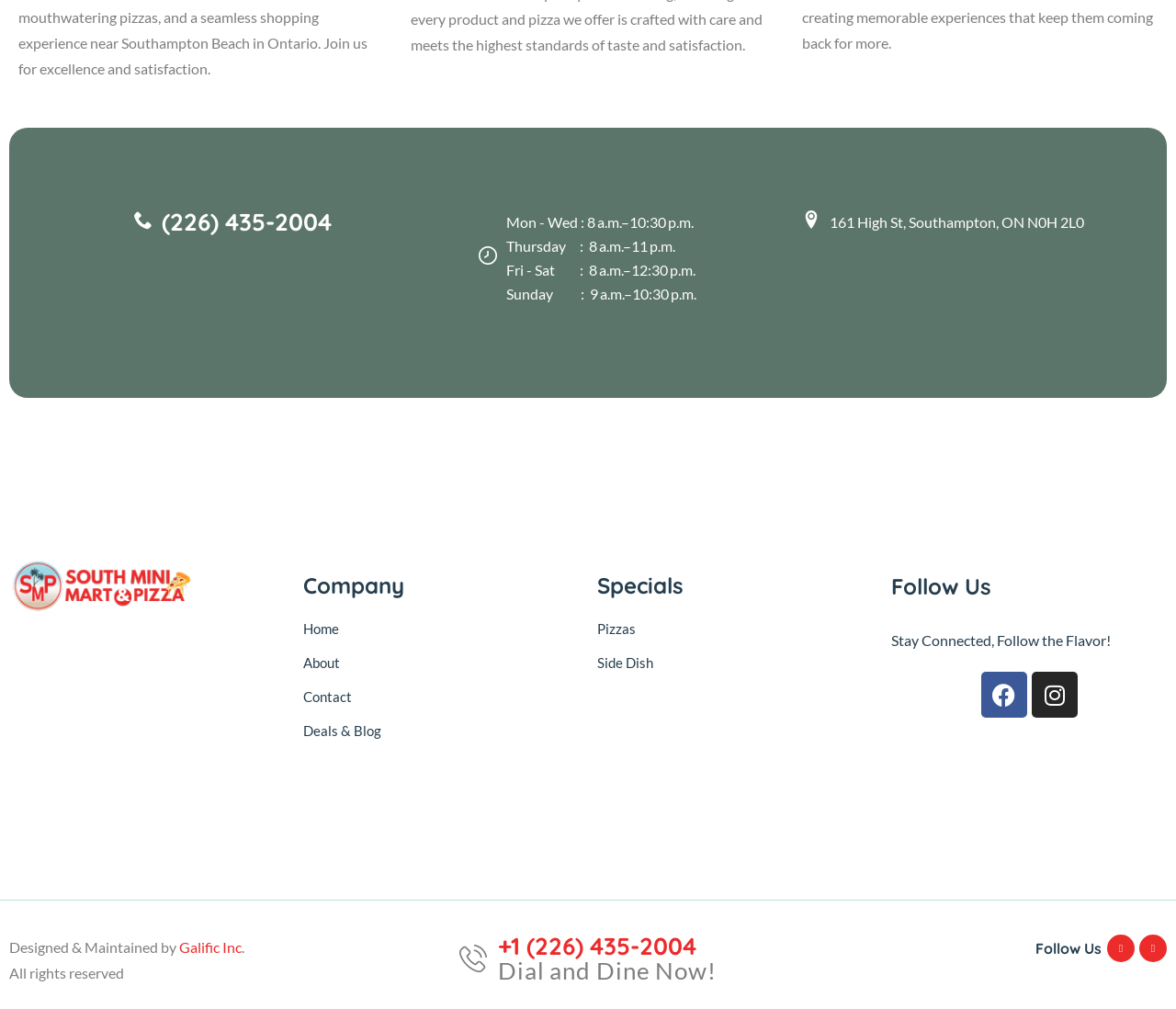Locate the bounding box coordinates of the element that should be clicked to fulfill the instruction: "View post about Britishers in horse carriages at Lalbagh Bangalore".

None